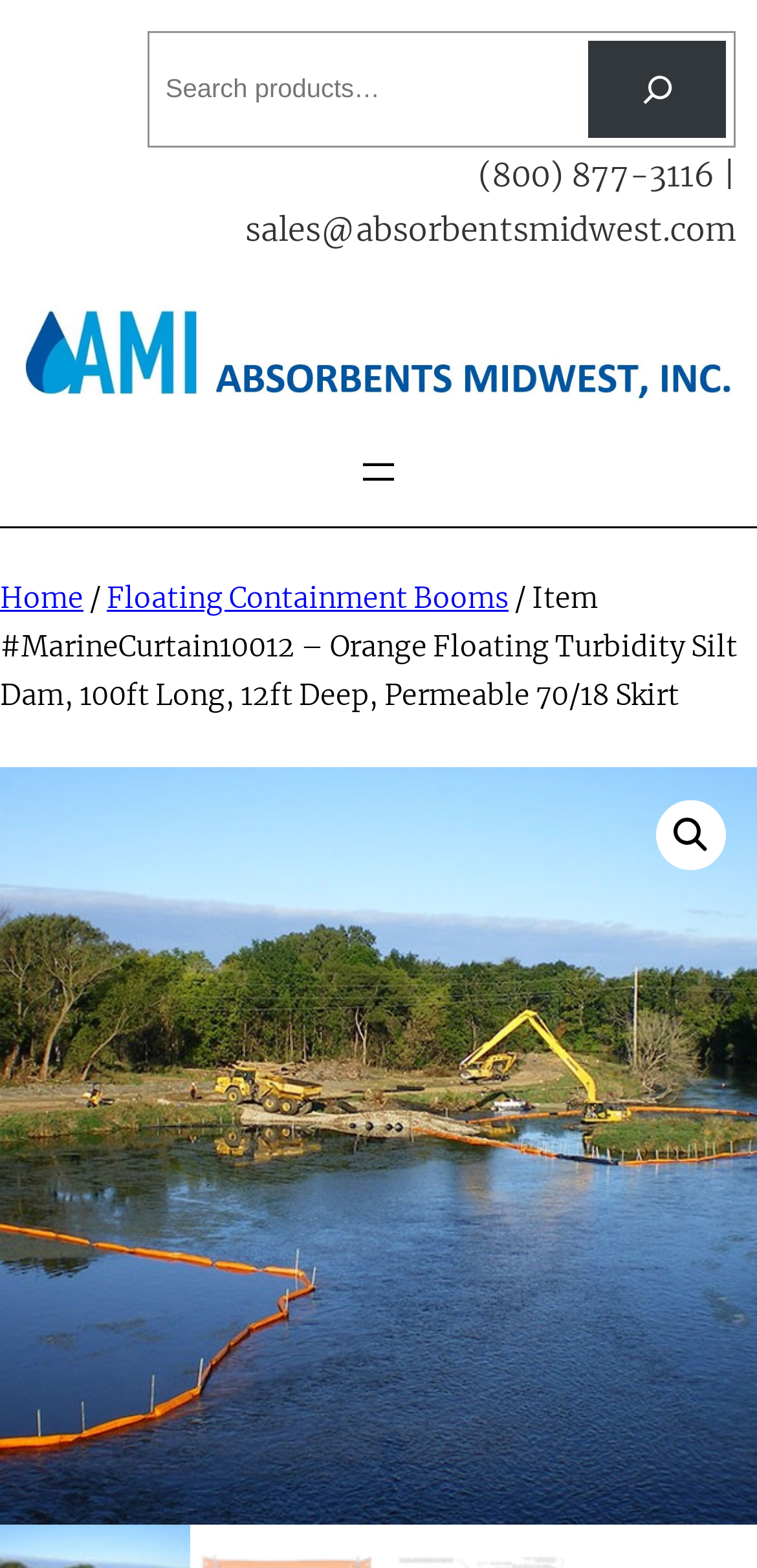What is the purpose of the orange floating turbidity silt dam? Observe the screenshot and provide a one-word or short phrase answer.

not specified